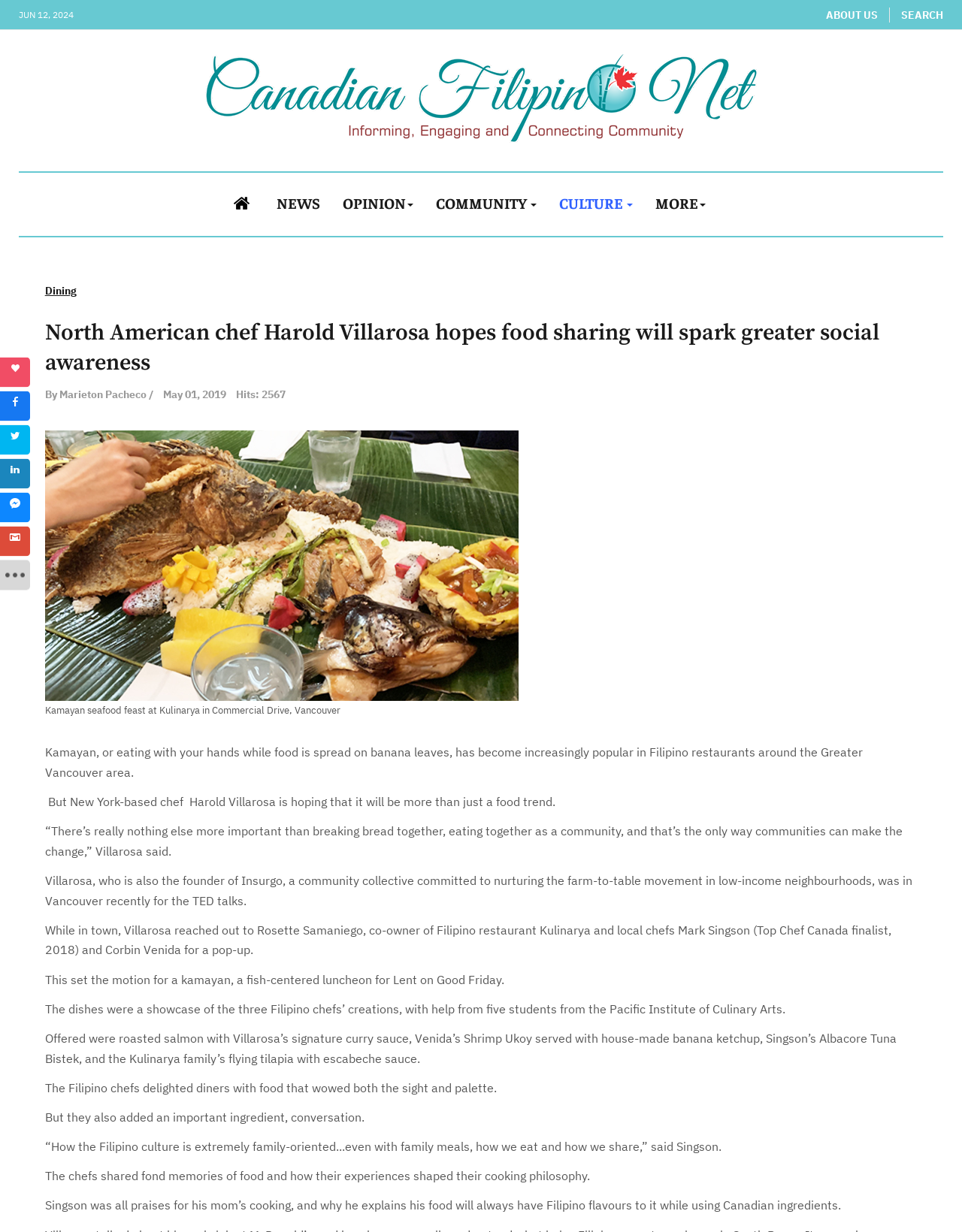Identify the bounding box of the UI element described as follows: "Canadian Filipino". Provide the coordinates as four float numbers in the range of 0 to 1 [left, top, right, bottom].

[0.211, 0.043, 0.789, 0.116]